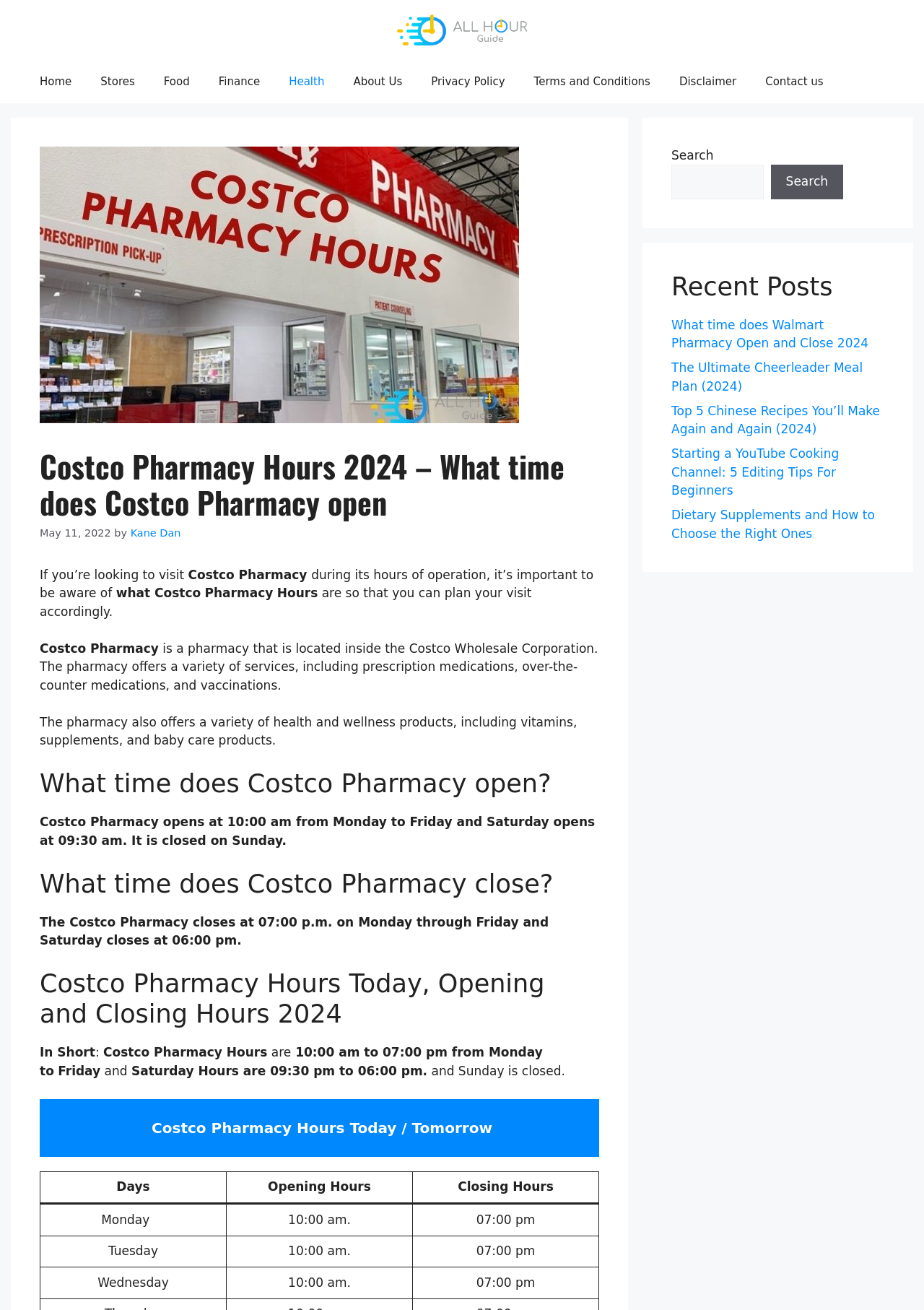Provide a one-word or short-phrase response to the question:
What time does Costco Pharmacy open on Monday?

10:00 am